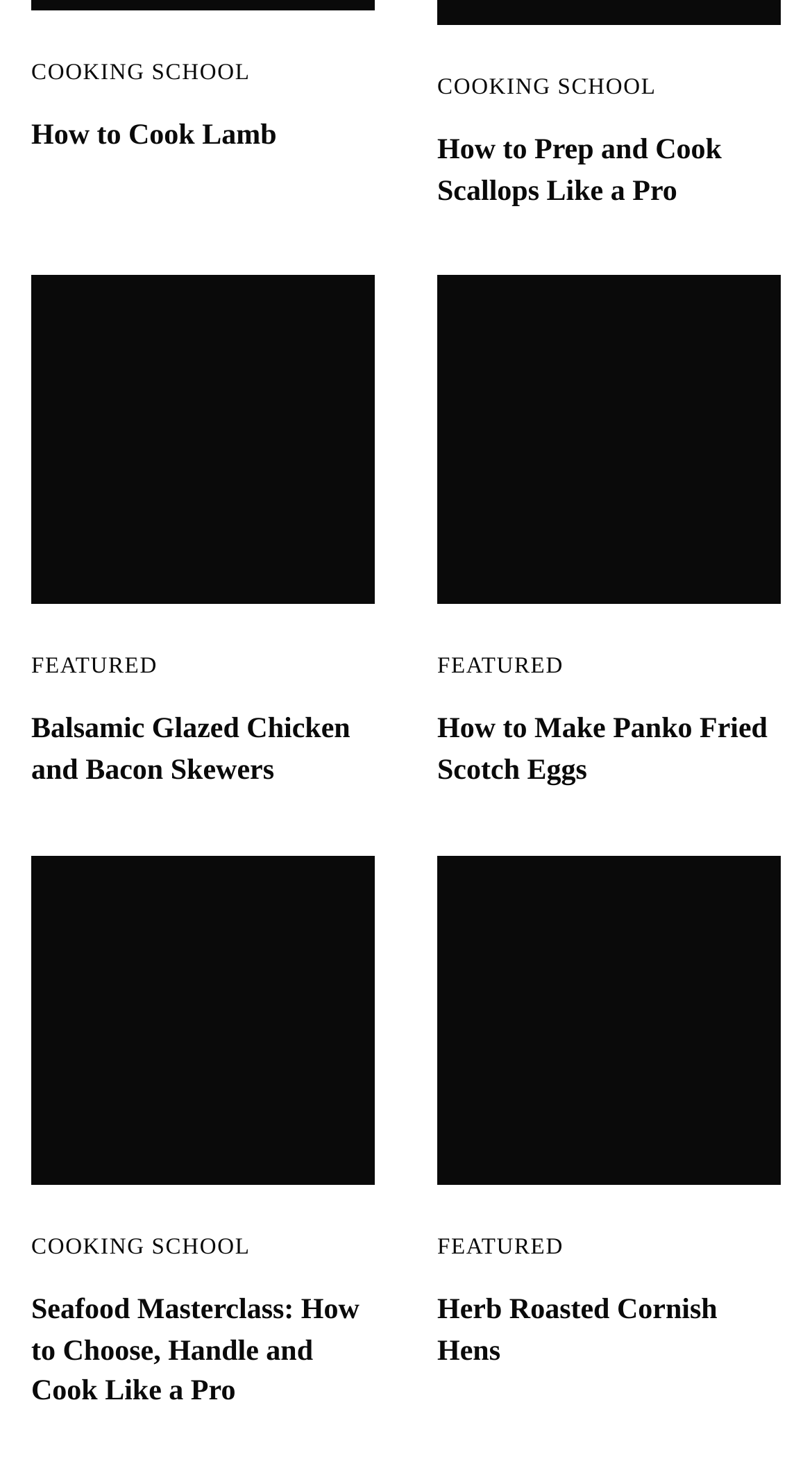Please determine the bounding box coordinates of the clickable area required to carry out the following instruction: "Read the article about How Long is a Lacrosse Game". The coordinates must be four float numbers between 0 and 1, represented as [left, top, right, bottom].

None